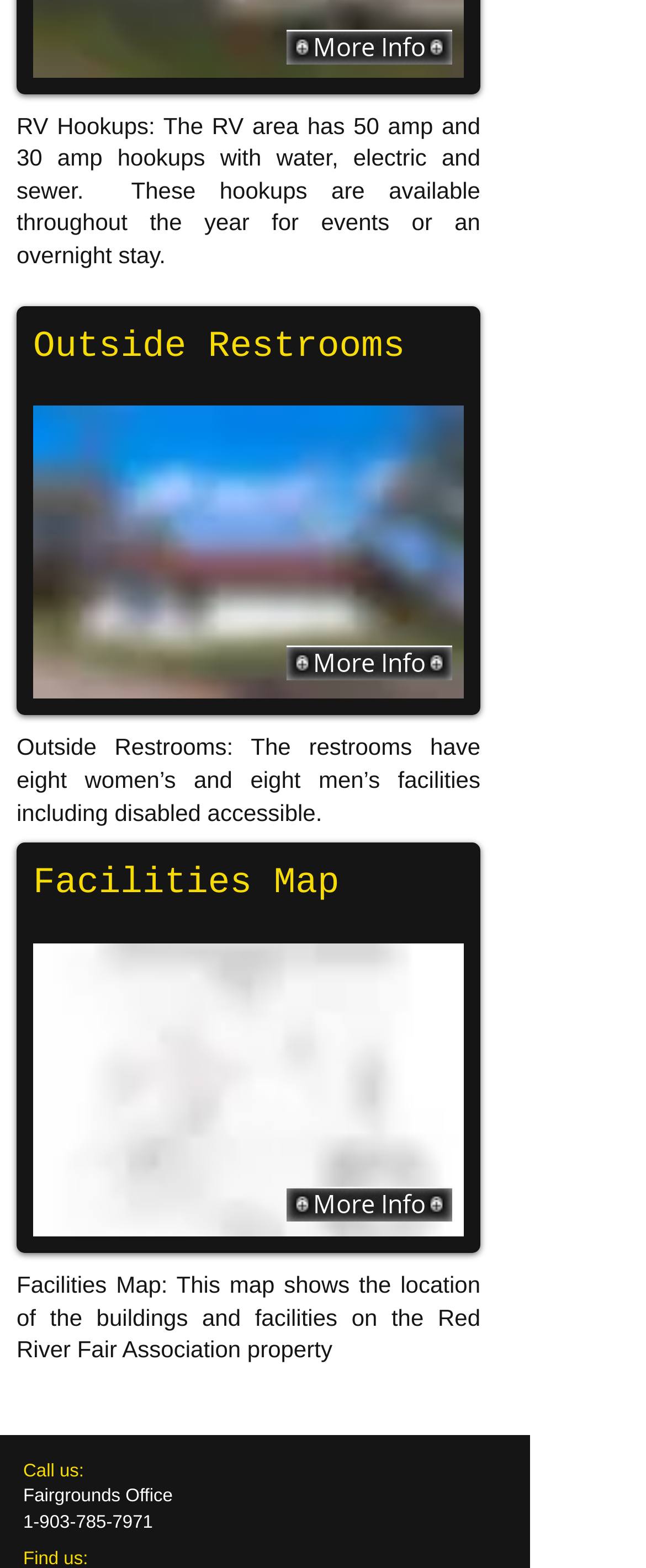Please analyze the image and give a detailed answer to the question:
How many women's facilities are in the outside restrooms?

The StaticText element mentions that the outside restrooms have eight women's facilities, including disabled accessible facilities.